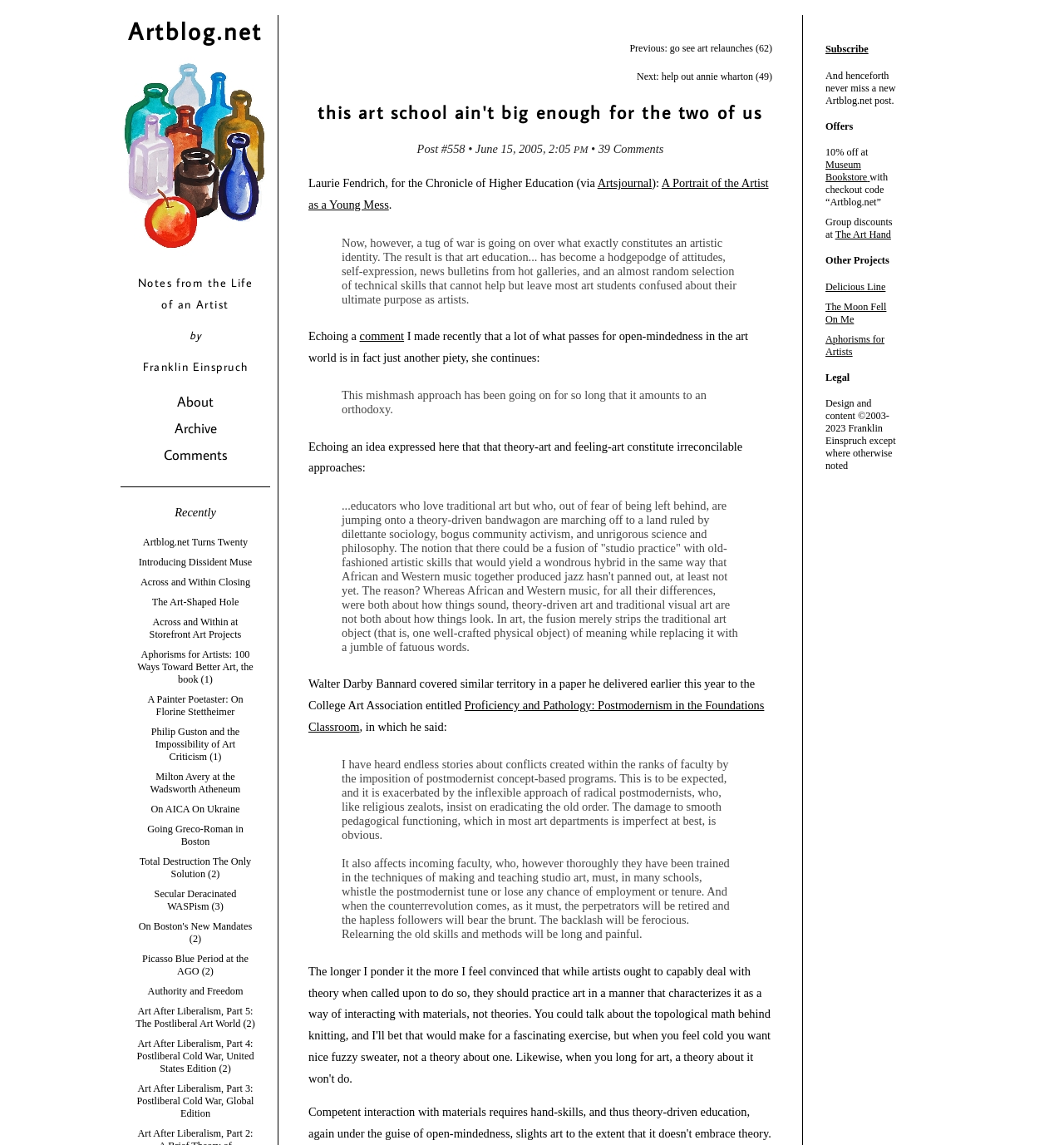Locate the UI element described as follows: "Introducing Dissident Muse". Return the bounding box coordinates as four float numbers between 0 and 1 in the order [left, top, right, bottom].

[0.13, 0.486, 0.237, 0.496]